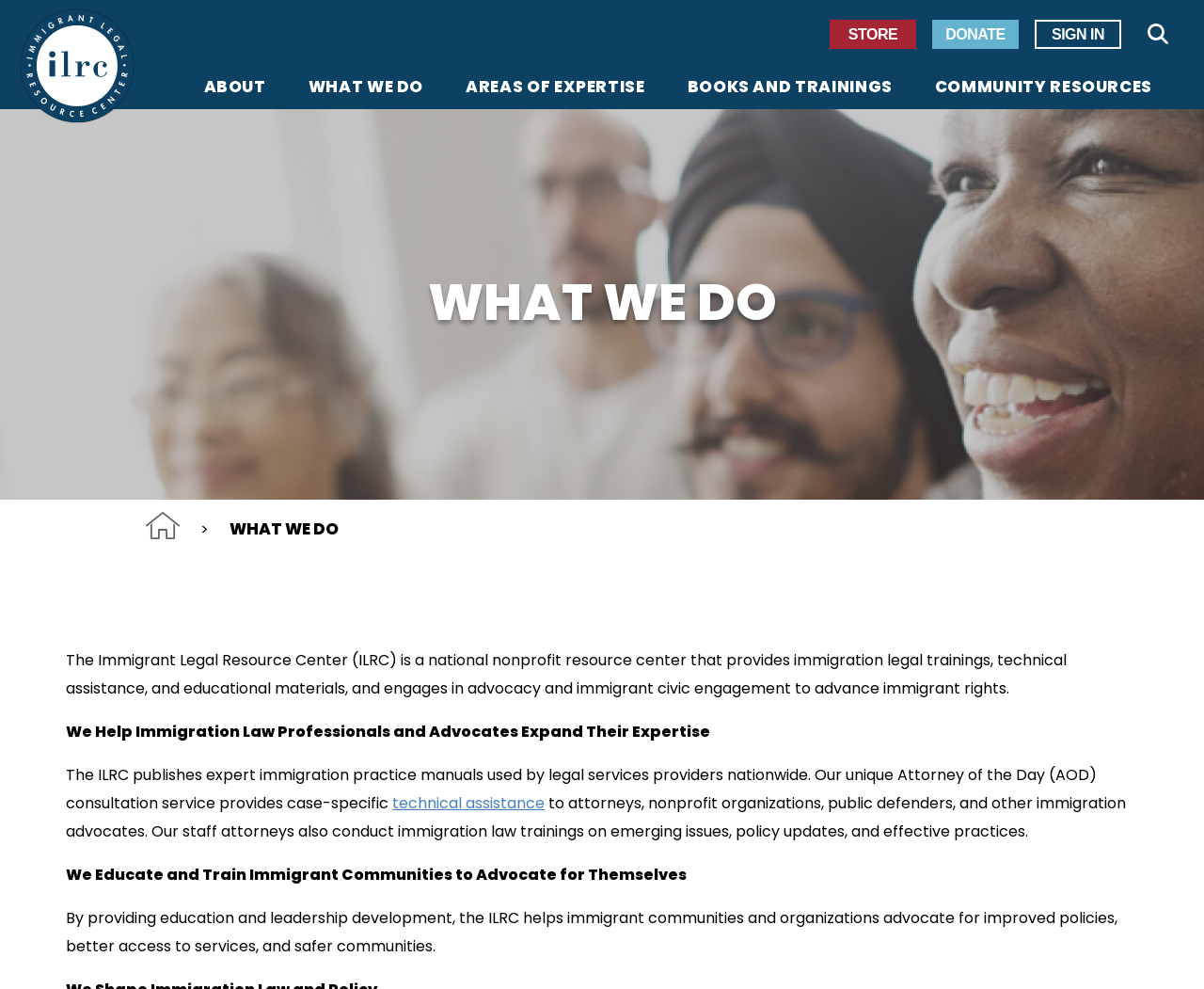How many links are in the secondary navigation?
Give a single word or phrase answer based on the content of the image.

4